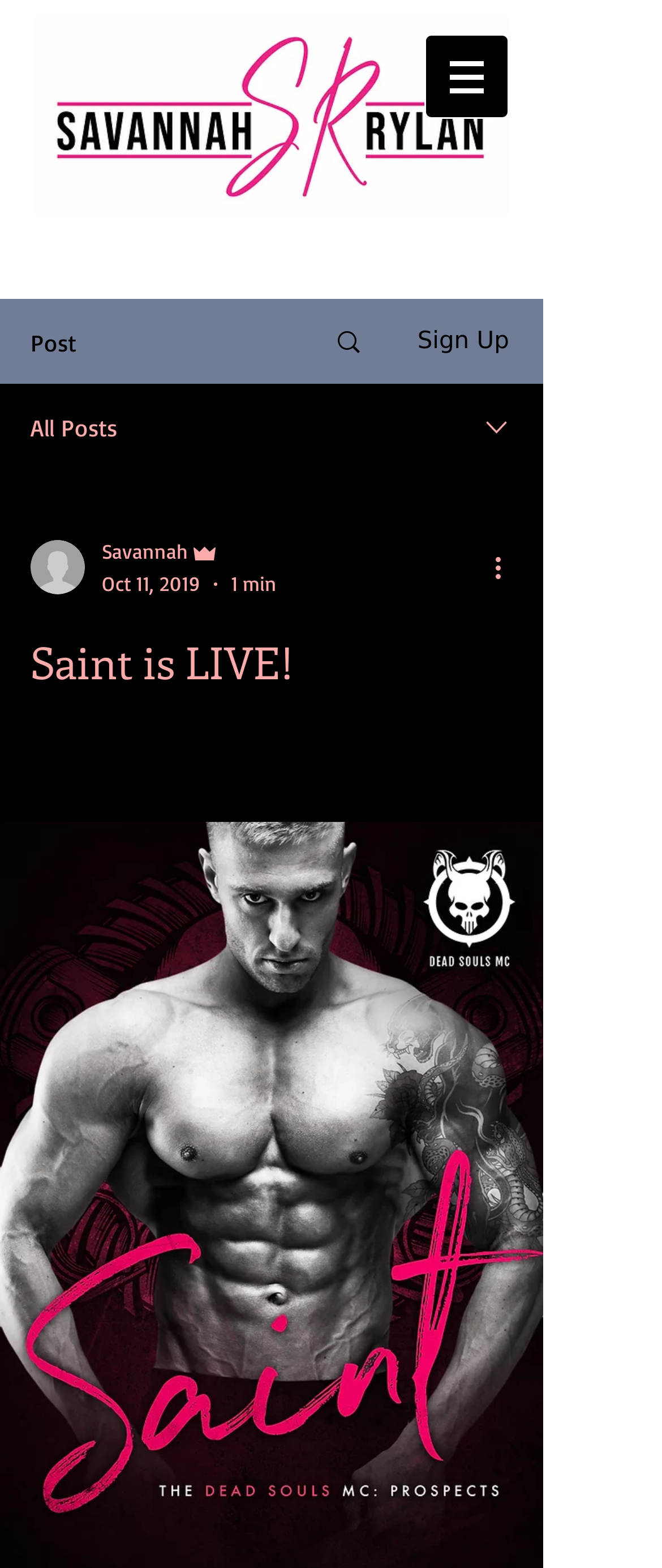Determine the bounding box coordinates in the format (top-left x, top-left y, bottom-right x, bottom-right y). Ensure all values are floating point numbers between 0 and 1. Identify the bounding box of the UI element described by: Search

[0.466, 0.192, 0.589, 0.244]